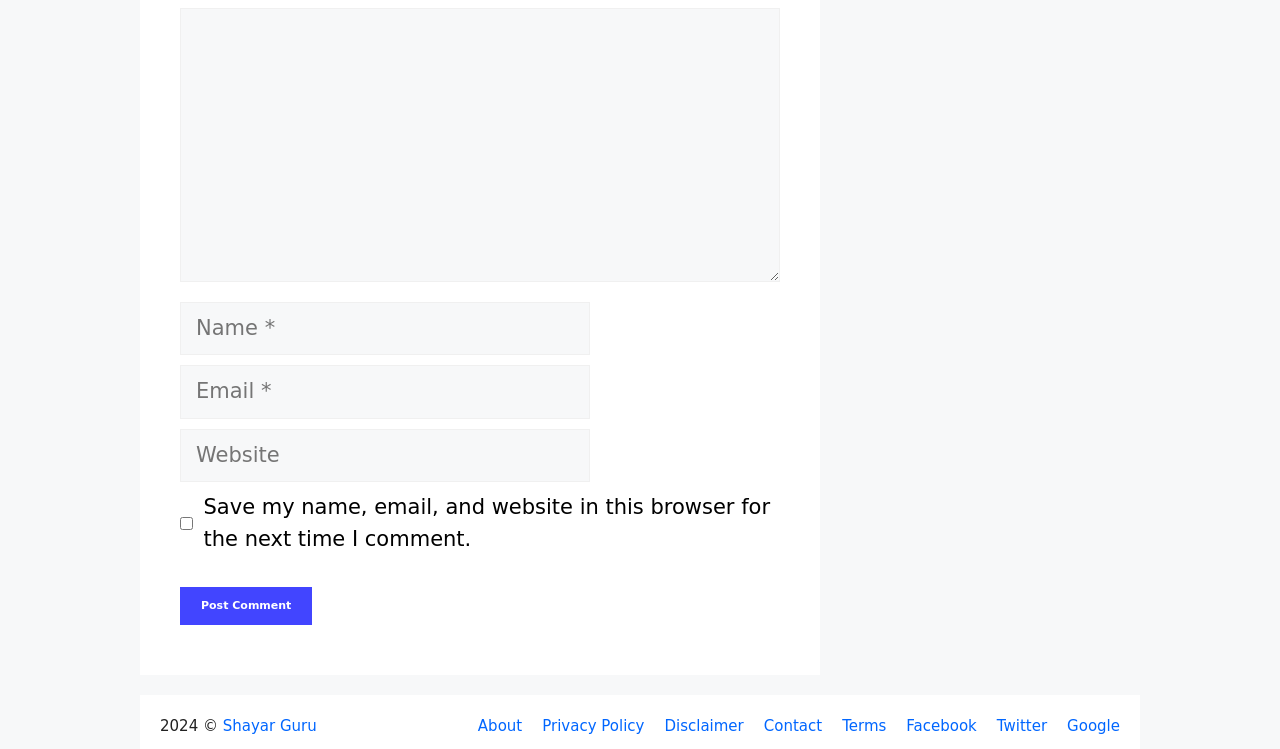Please identify the bounding box coordinates of the area that needs to be clicked to fulfill the following instruction: "Click the Post Comment button."

[0.141, 0.783, 0.244, 0.835]